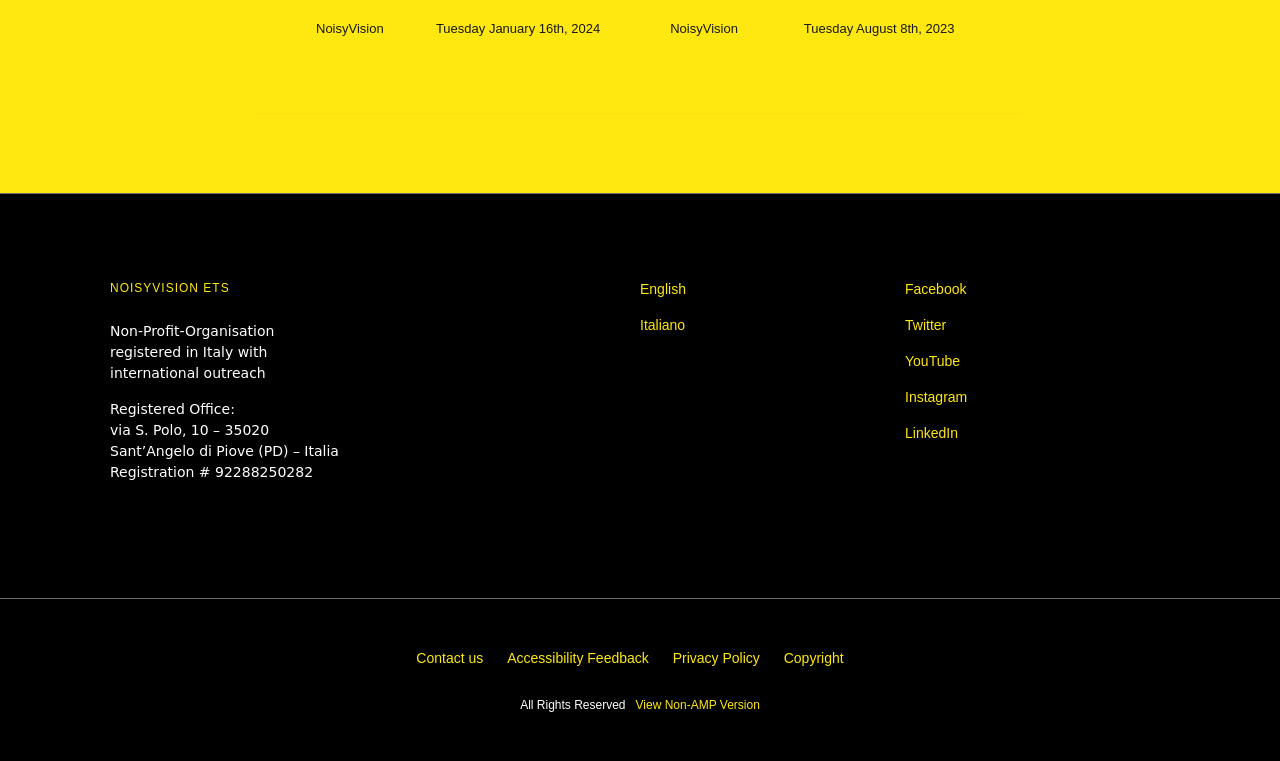Based on the image, please respond to the question with as much detail as possible:
How many language options are available?

I found two language options available on the webpage, which are English and Italiano, making a total of 2 options.